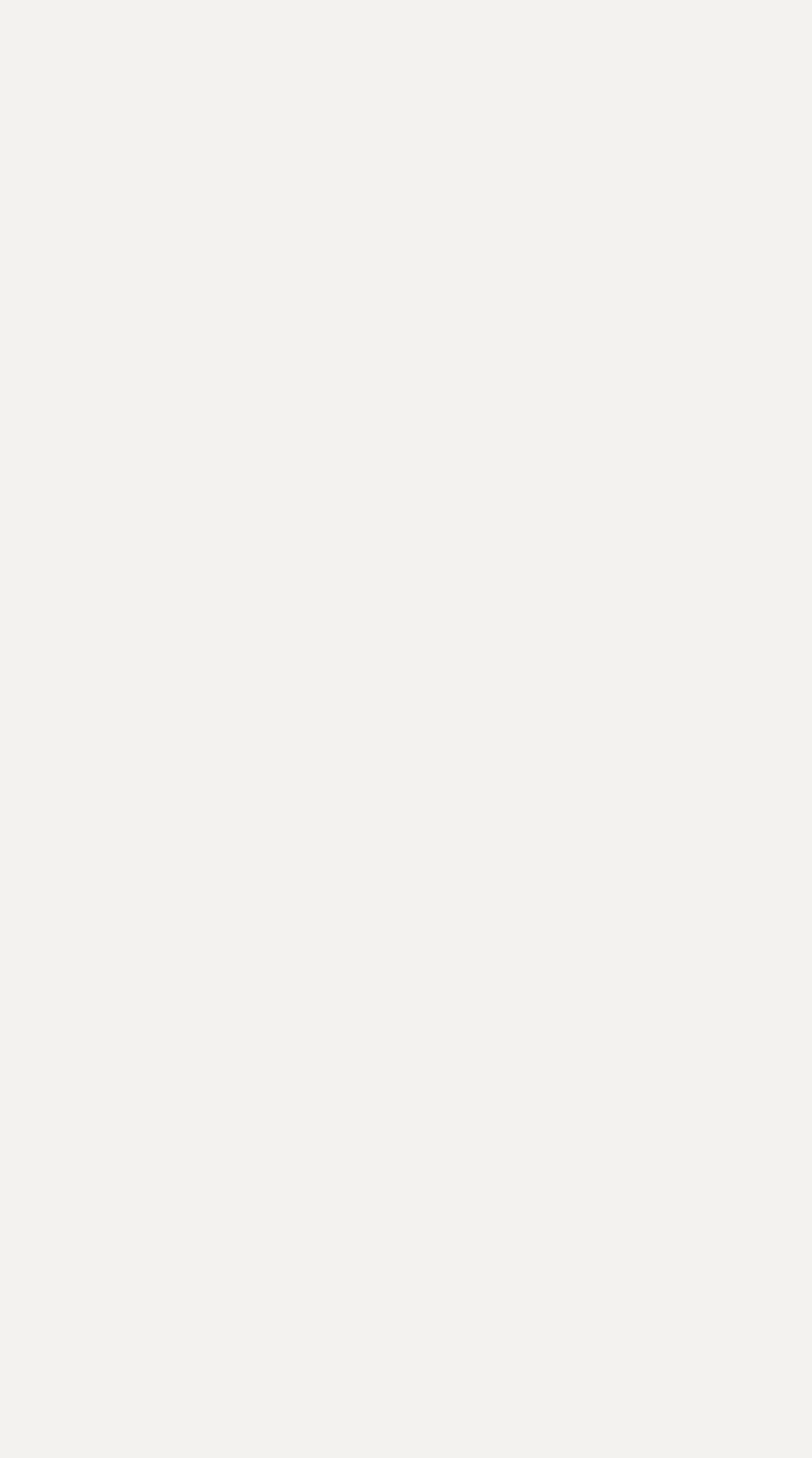What is the name of the website?
Relying on the image, give a concise answer in one word or a brief phrase.

Autobutler.co.uk